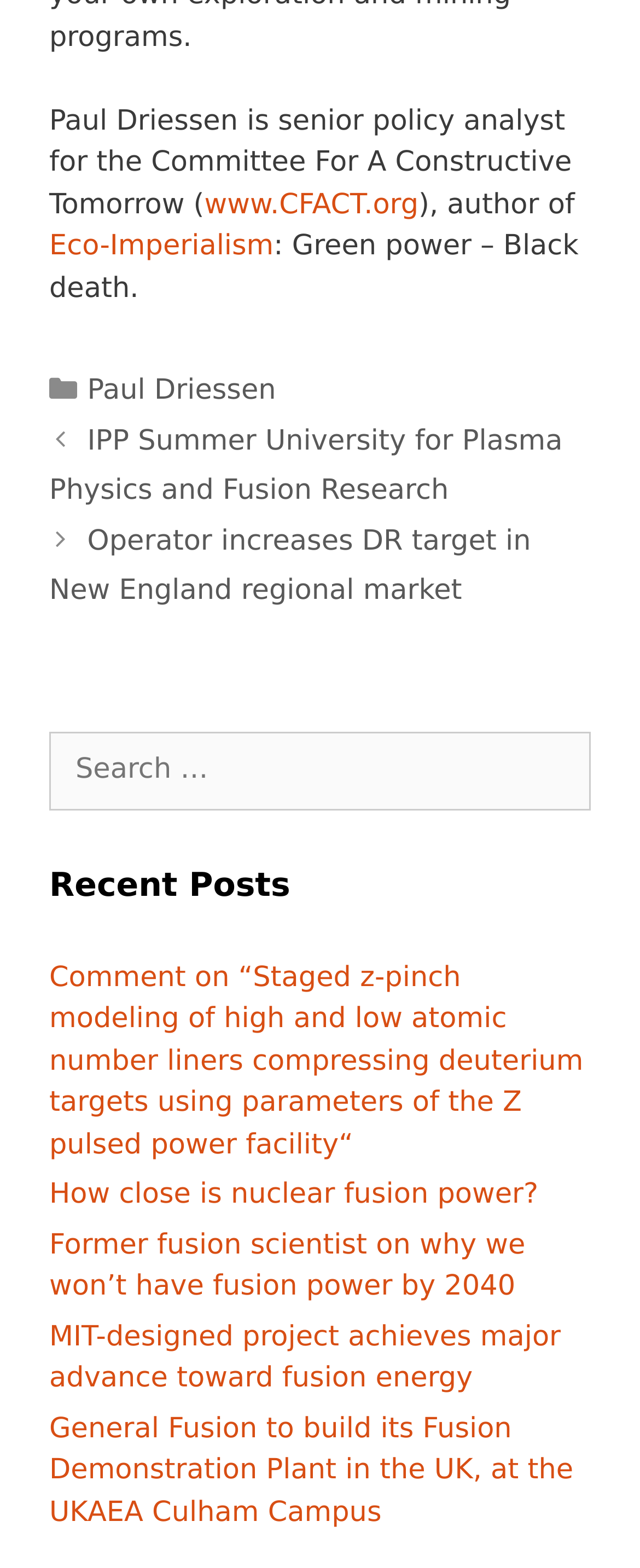Locate the bounding box coordinates of the element that should be clicked to execute the following instruction: "Search for something".

[0.077, 0.467, 0.923, 0.516]